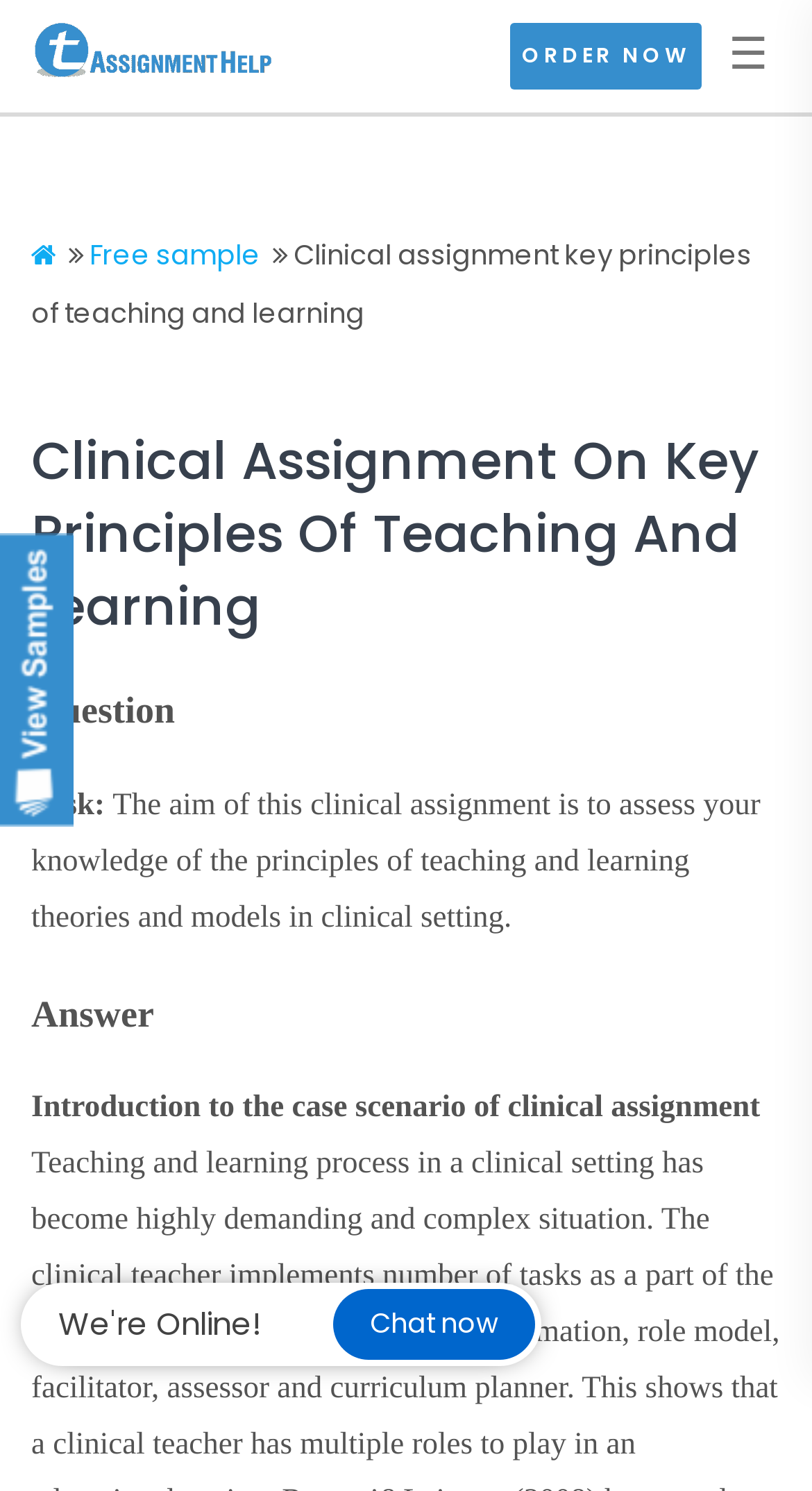Using floating point numbers between 0 and 1, provide the bounding box coordinates in the format (top-left x, top-left y, bottom-right x, bottom-right y). Locate the UI element described here: ☰

[0.882, 0.014, 0.961, 0.061]